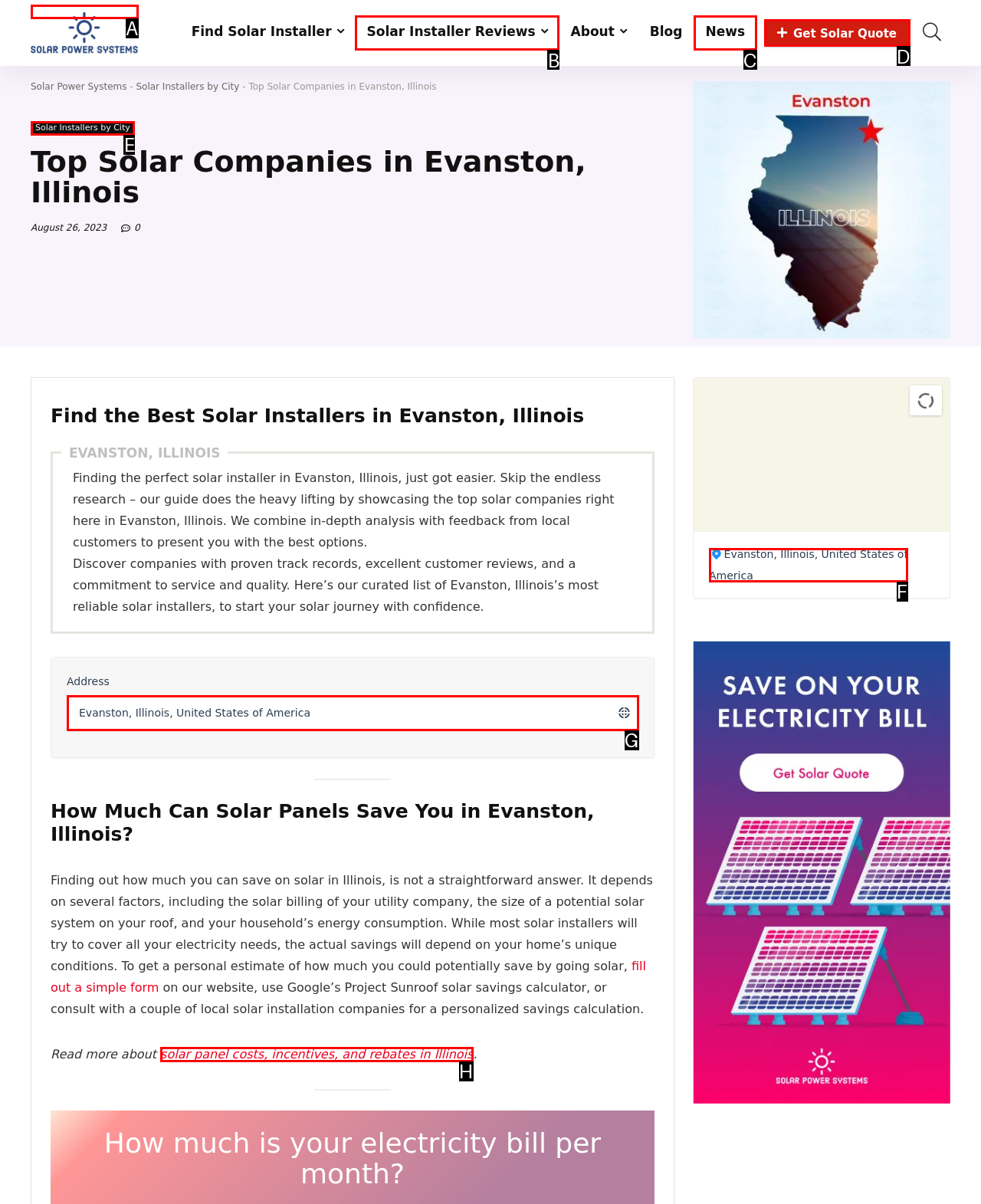Determine which HTML element should be clicked for this task: Read reviews of solar installers
Provide the option's letter from the available choices.

B